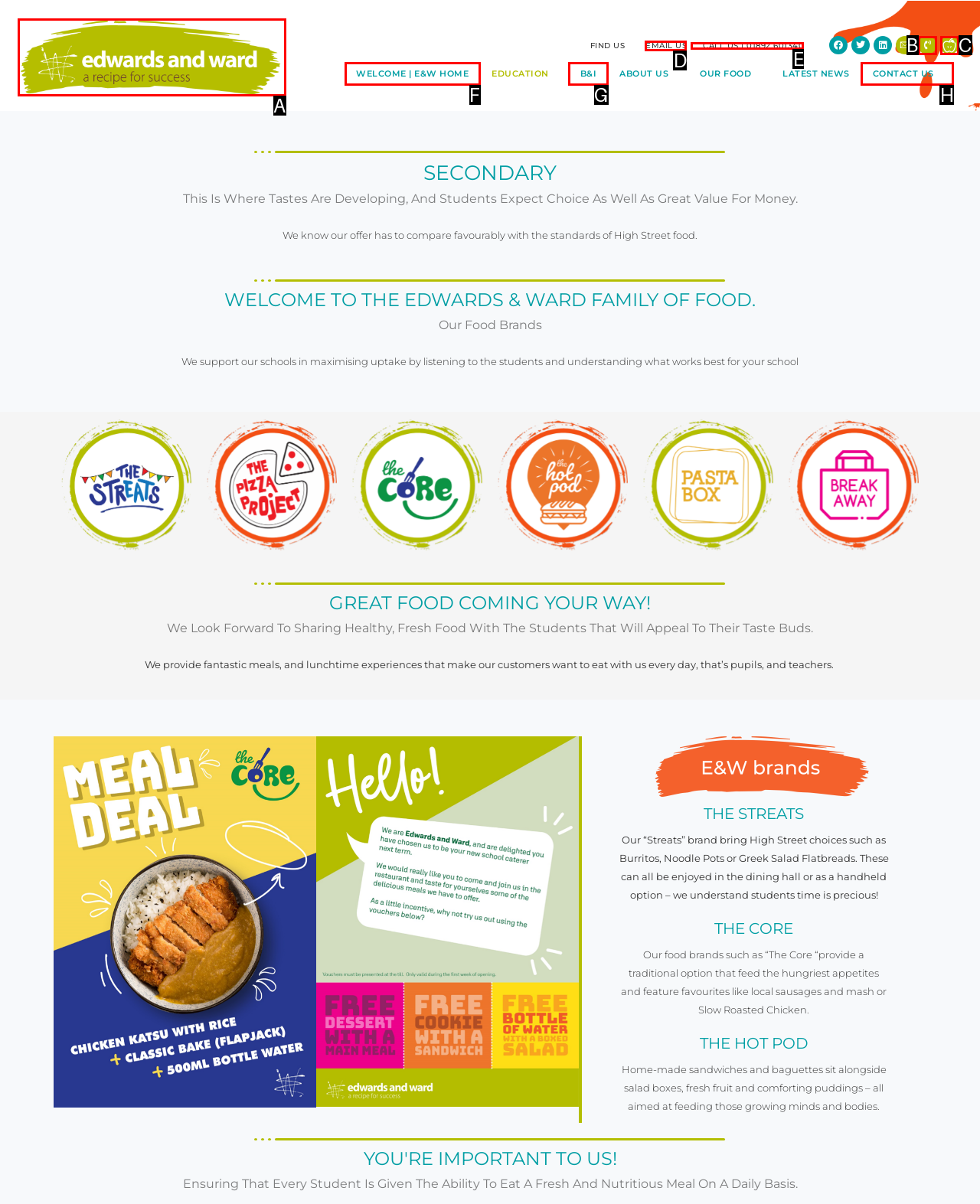Determine which HTML element to click for this task: Click on the 'CALL US | 01892 601340' link Provide the letter of the selected choice.

E